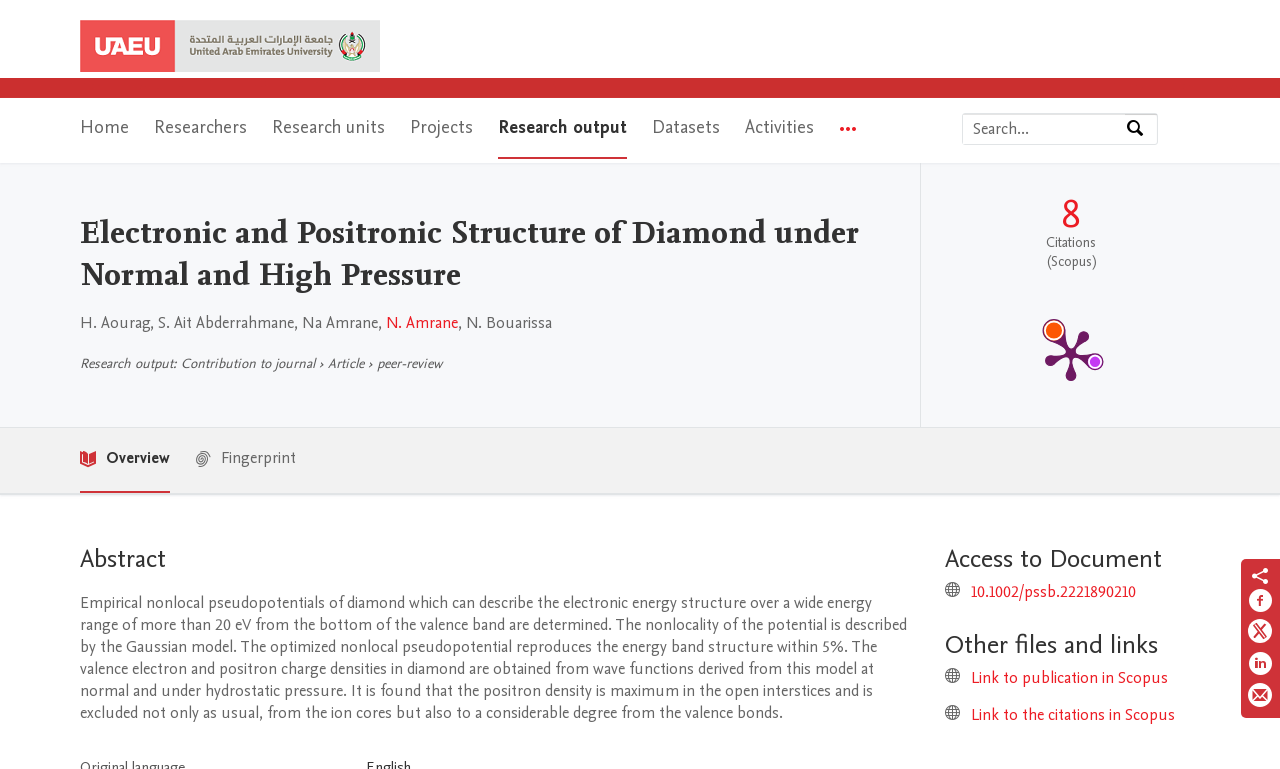What is the main title displayed on this webpage?

Electronic and Positronic Structure of Diamond under Normal and High Pressure